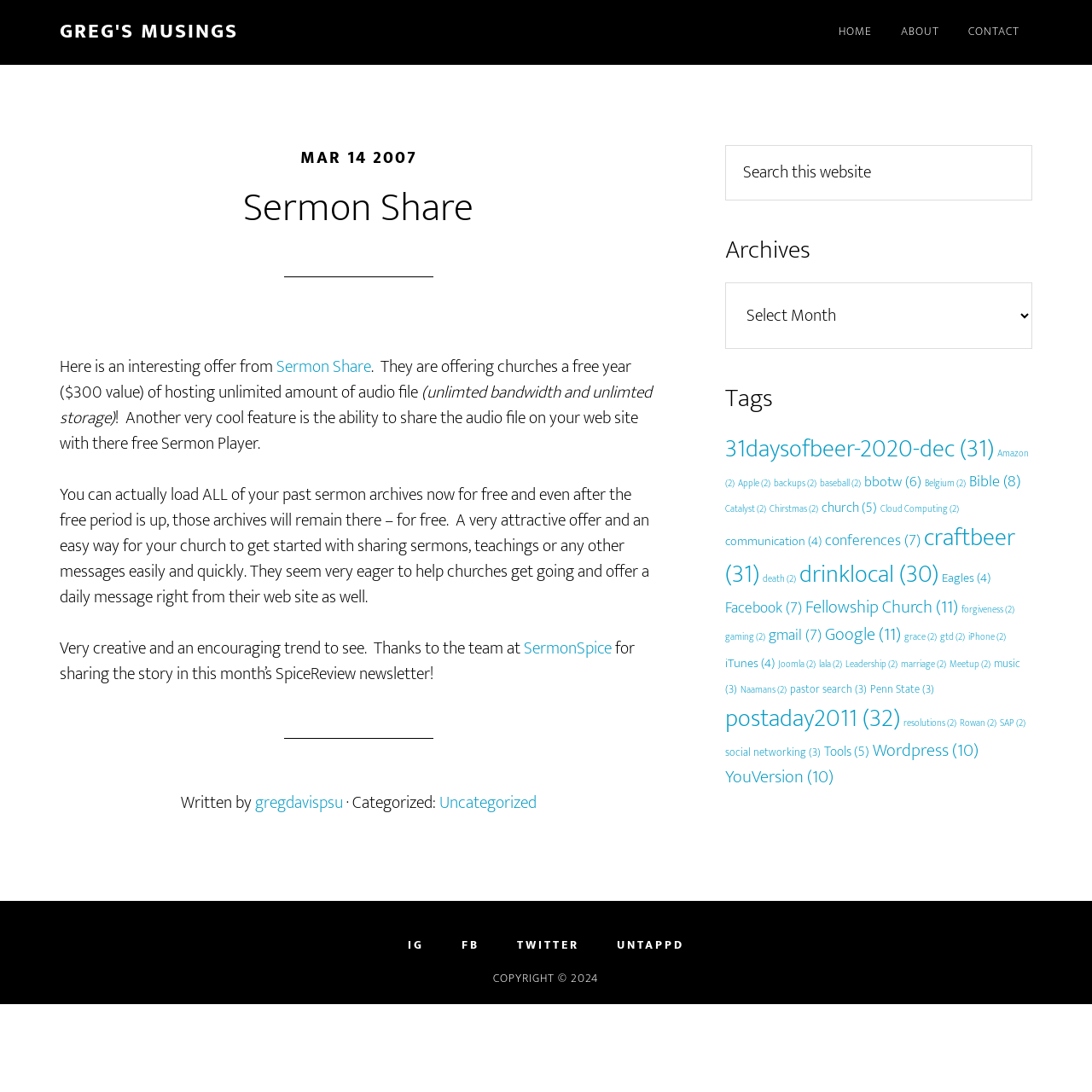Please identify the bounding box coordinates of the element's region that I should click in order to complete the following instruction: "Search this website". The bounding box coordinates consist of four float numbers between 0 and 1, i.e., [left, top, right, bottom].

[0.664, 0.133, 0.945, 0.184]